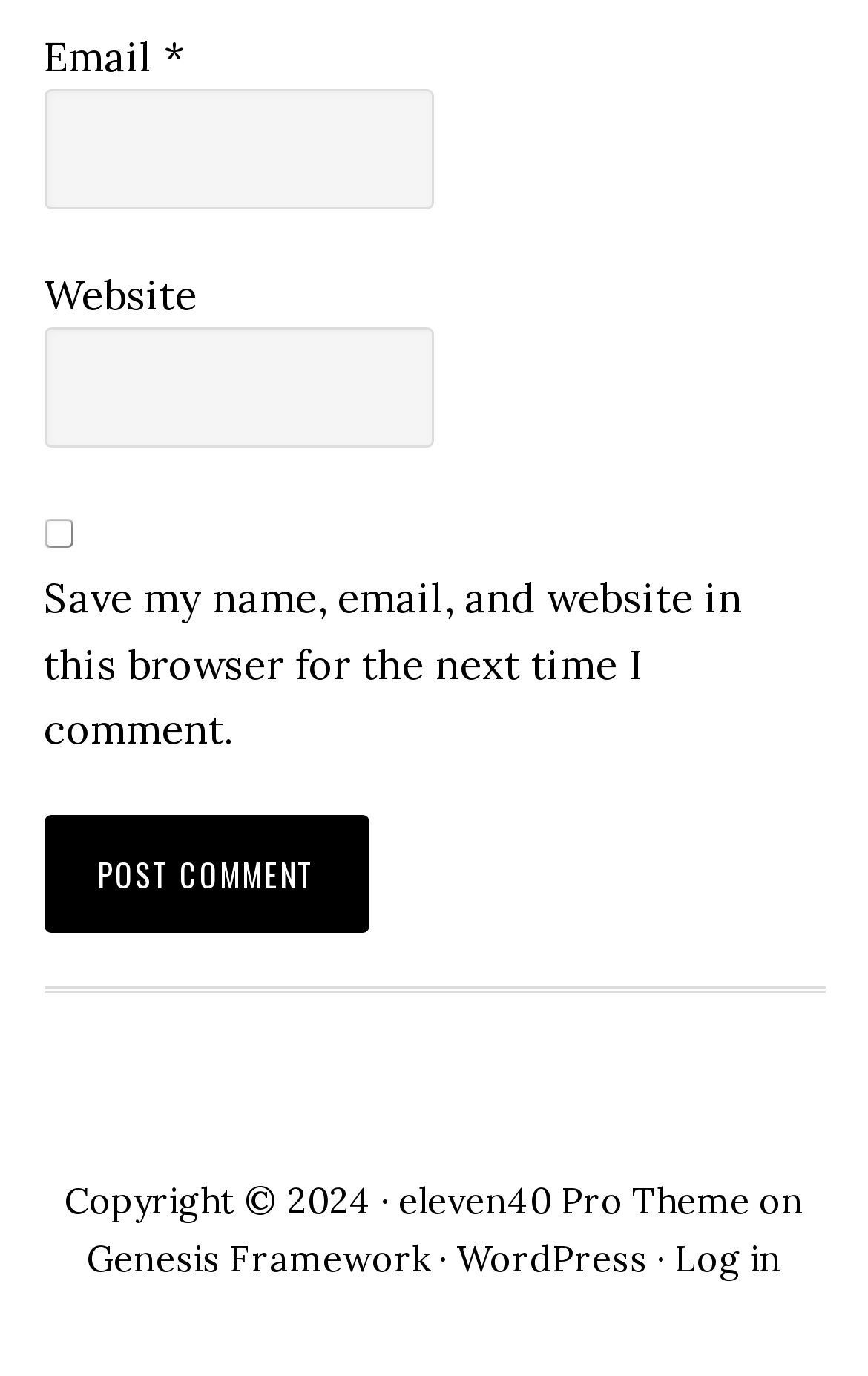Can you identify the bounding box coordinates of the clickable region needed to carry out this instruction: 'Save login information'? The coordinates should be four float numbers within the range of 0 to 1, stated as [left, top, right, bottom].

[0.05, 0.377, 0.083, 0.398]